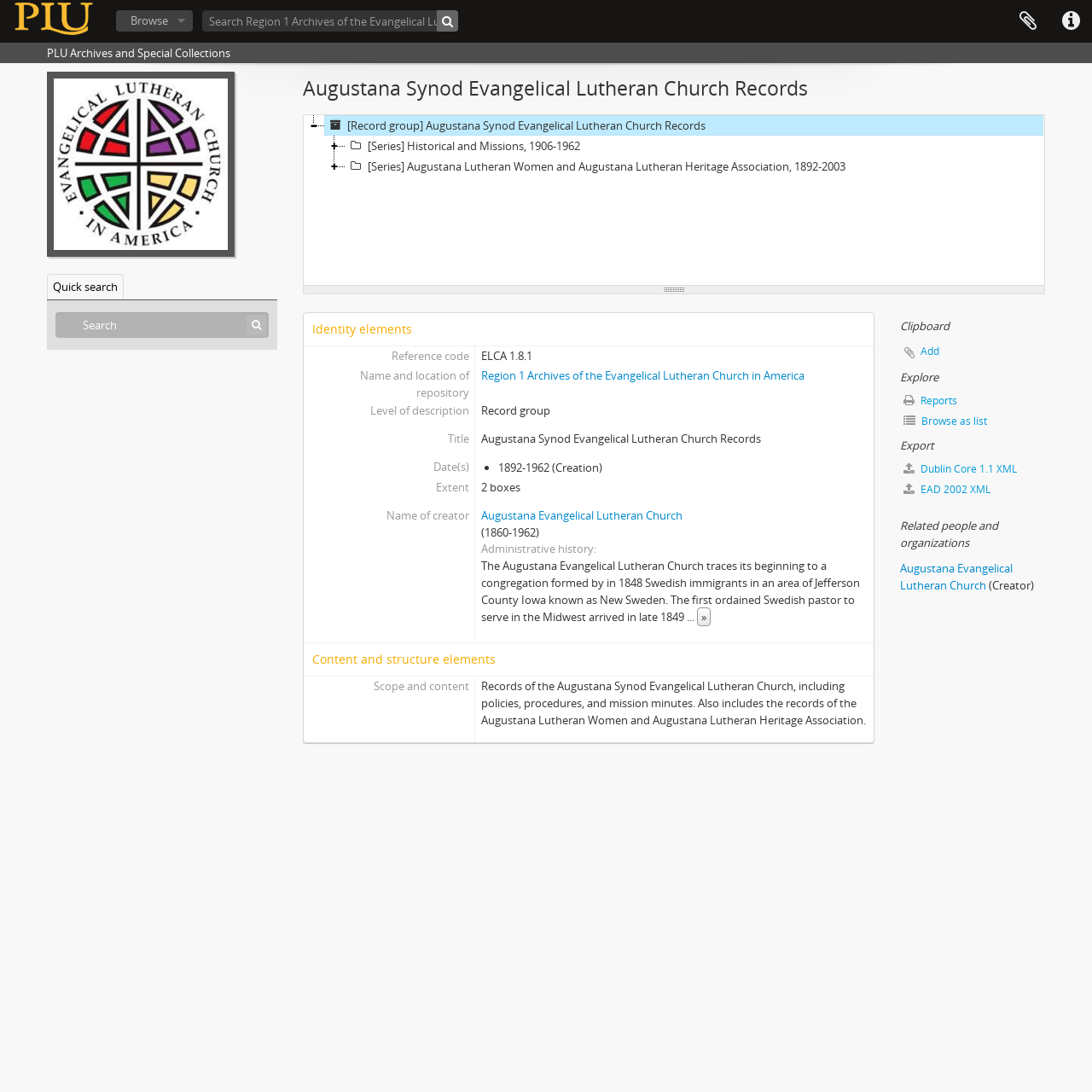Locate the UI element that matches the description Search in the webpage screenshot. Return the bounding box coordinates in the format (top-left x, top-left y, bottom-right x, bottom-right y), with values ranging from 0 to 1.

[0.4, 0.009, 0.42, 0.029]